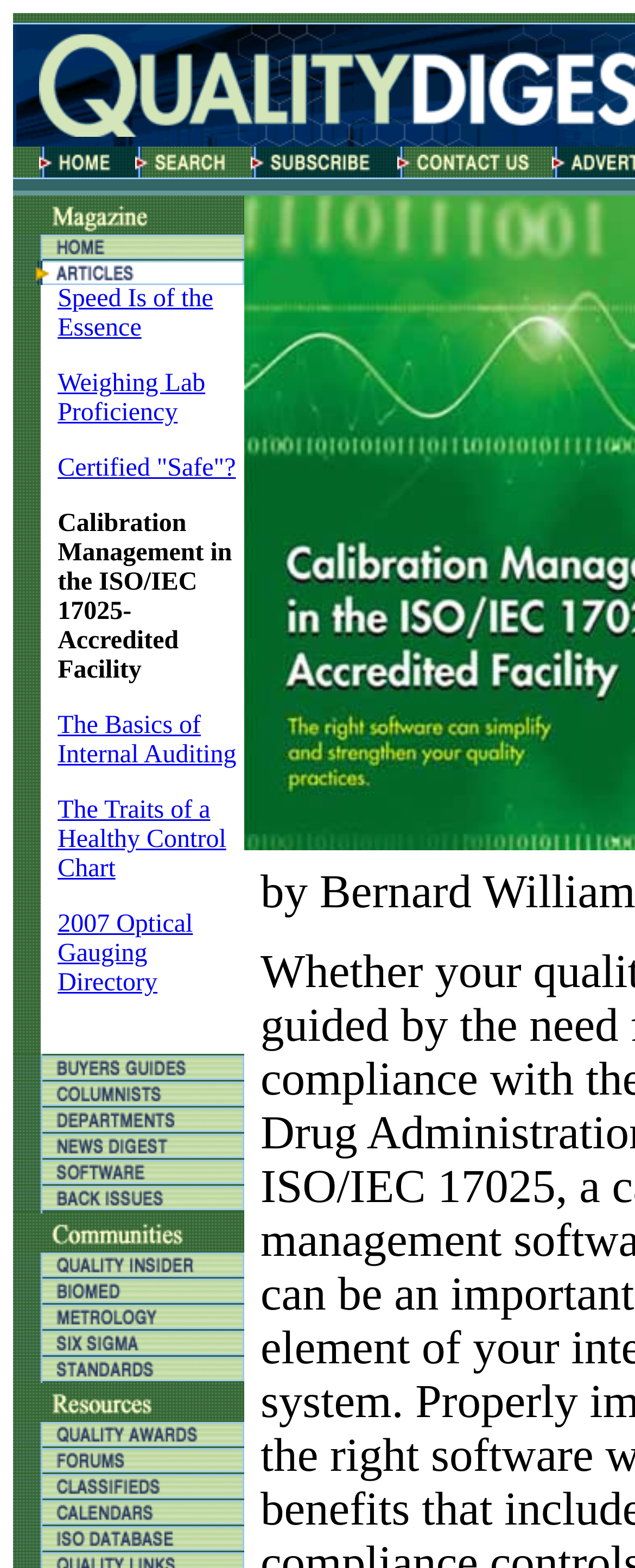Reply to the question below using a single word or brief phrase:
How many columns are in the table of contents?

3